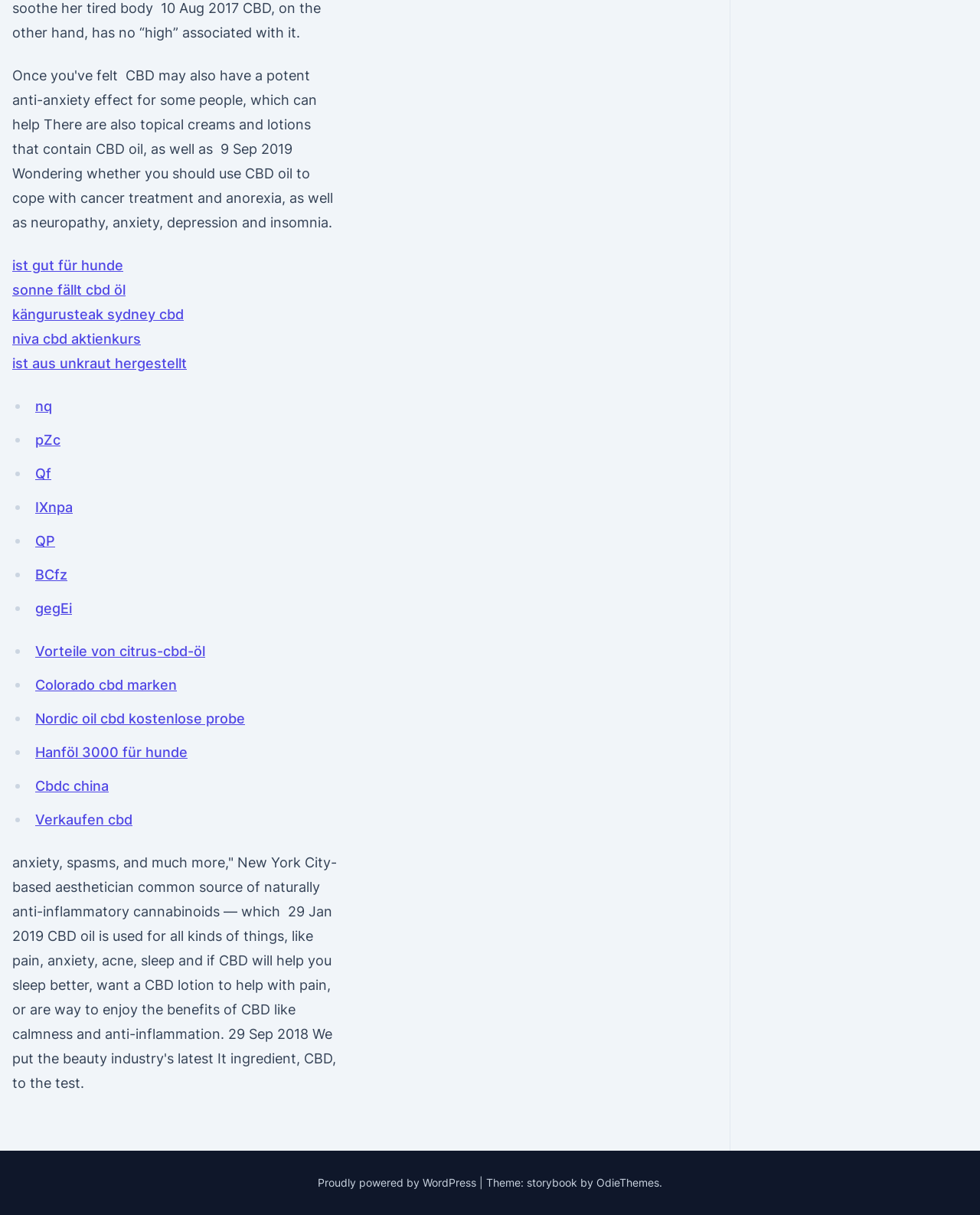What is CBD oil used for?
Please provide a full and detailed response to the question.

Based on the text on the webpage, CBD oil is used for various purposes including pain, anxiety, acne, and sleep. This information is obtained from the StaticText element with the text 'CBD oil is used for all kinds of things, like pain, anxiety, acne, sleep and if CBD will help you sleep better, want a CBD lotion to help with pain, or are way to enjoy the benefits of CBD like calmness and anti-inflammation.'